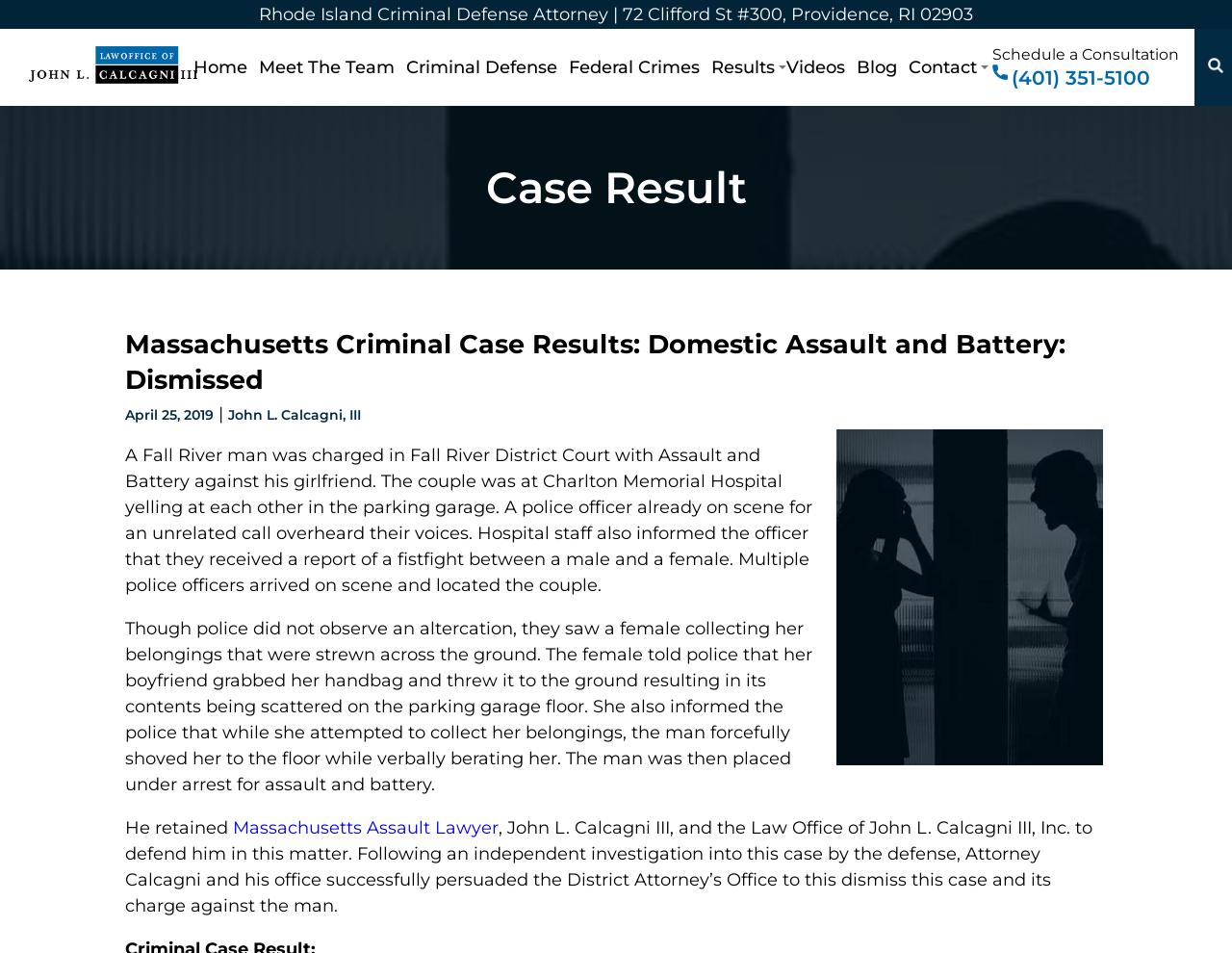Determine the bounding box coordinates of the region I should click to achieve the following instruction: "Read more about the lawyer's team". Ensure the bounding box coordinates are four float numbers between 0 and 1, i.e., [left, top, right, bottom].

[0.21, 0.06, 0.32, 0.082]